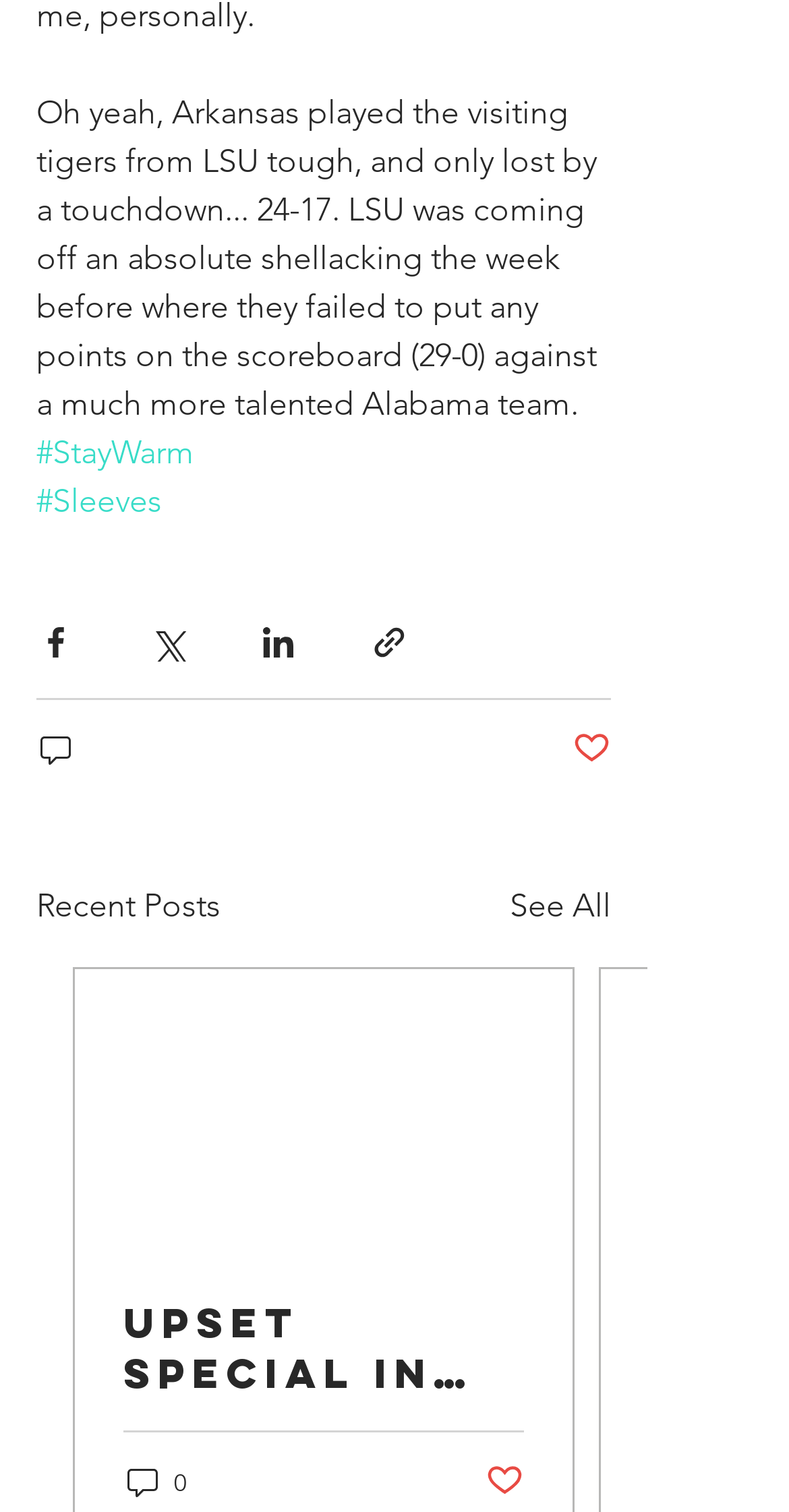How many social media sharing options are available?
Using the visual information from the image, give a one-word or short-phrase answer.

4